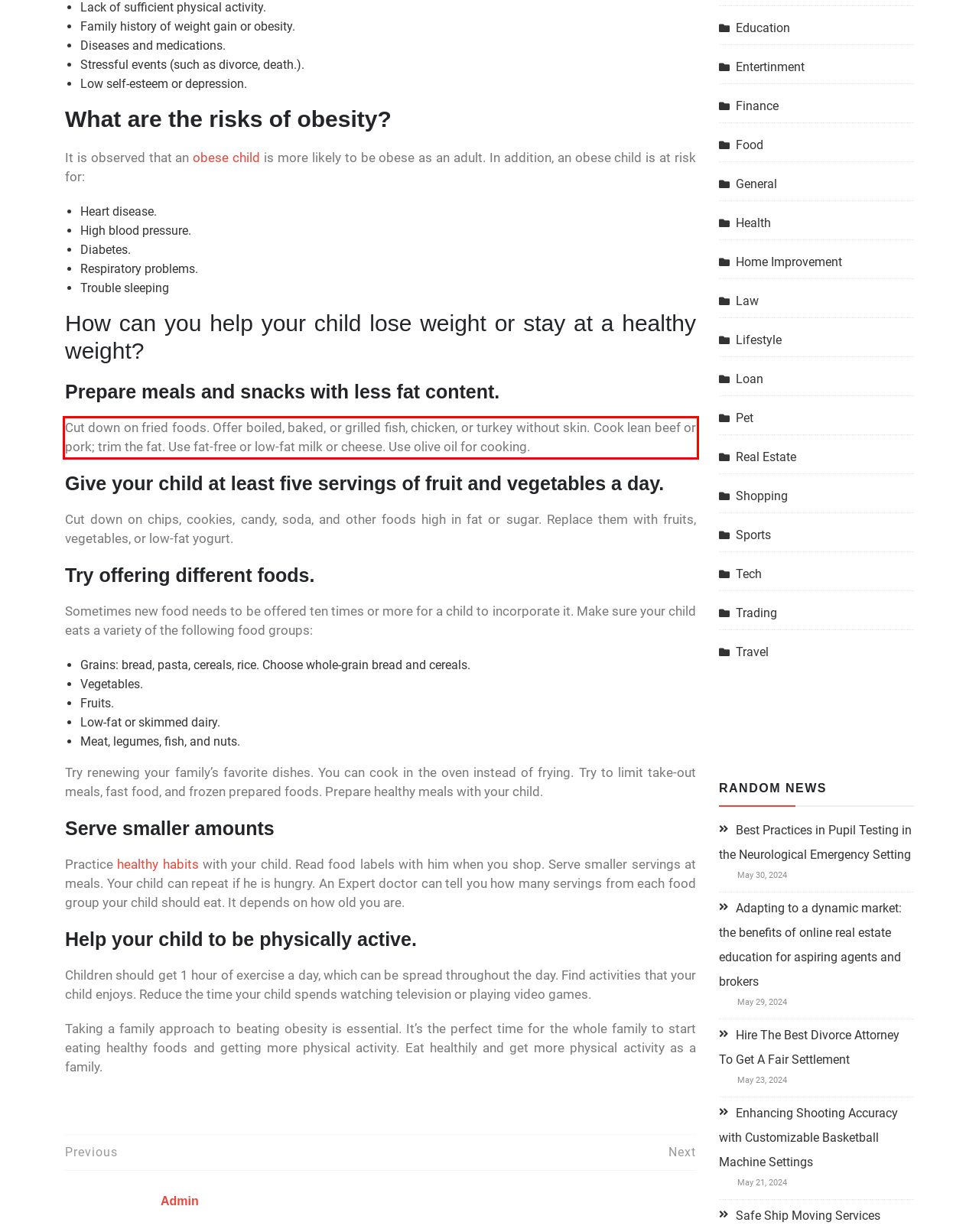You are provided with a screenshot of a webpage containing a red bounding box. Please extract the text enclosed by this red bounding box.

Cut down on fried foods. Offer boiled, baked, or grilled fish, chicken, or turkey without skin. Cook lean beef or pork; trim the fat. Use fat-free or low-fat milk or cheese. Use olive oil for cooking.